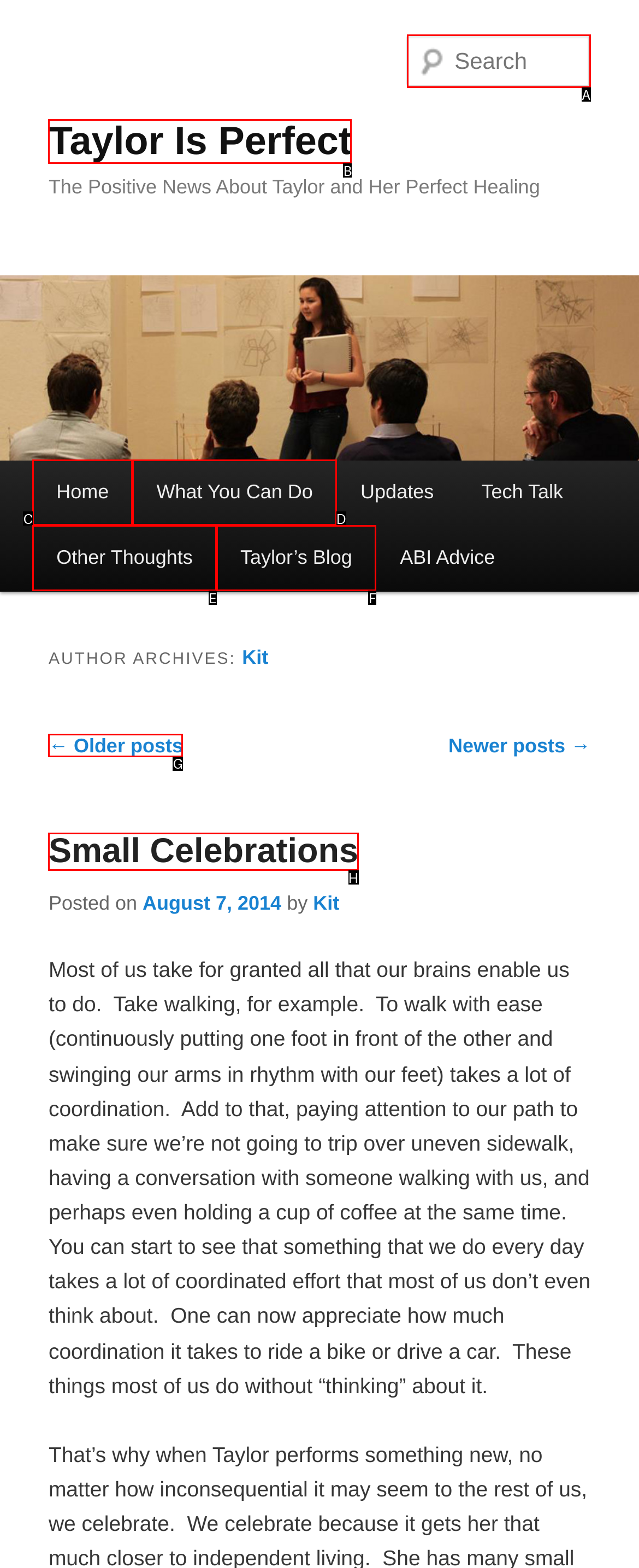From the available options, which lettered element should I click to complete this task: Search for something?

A